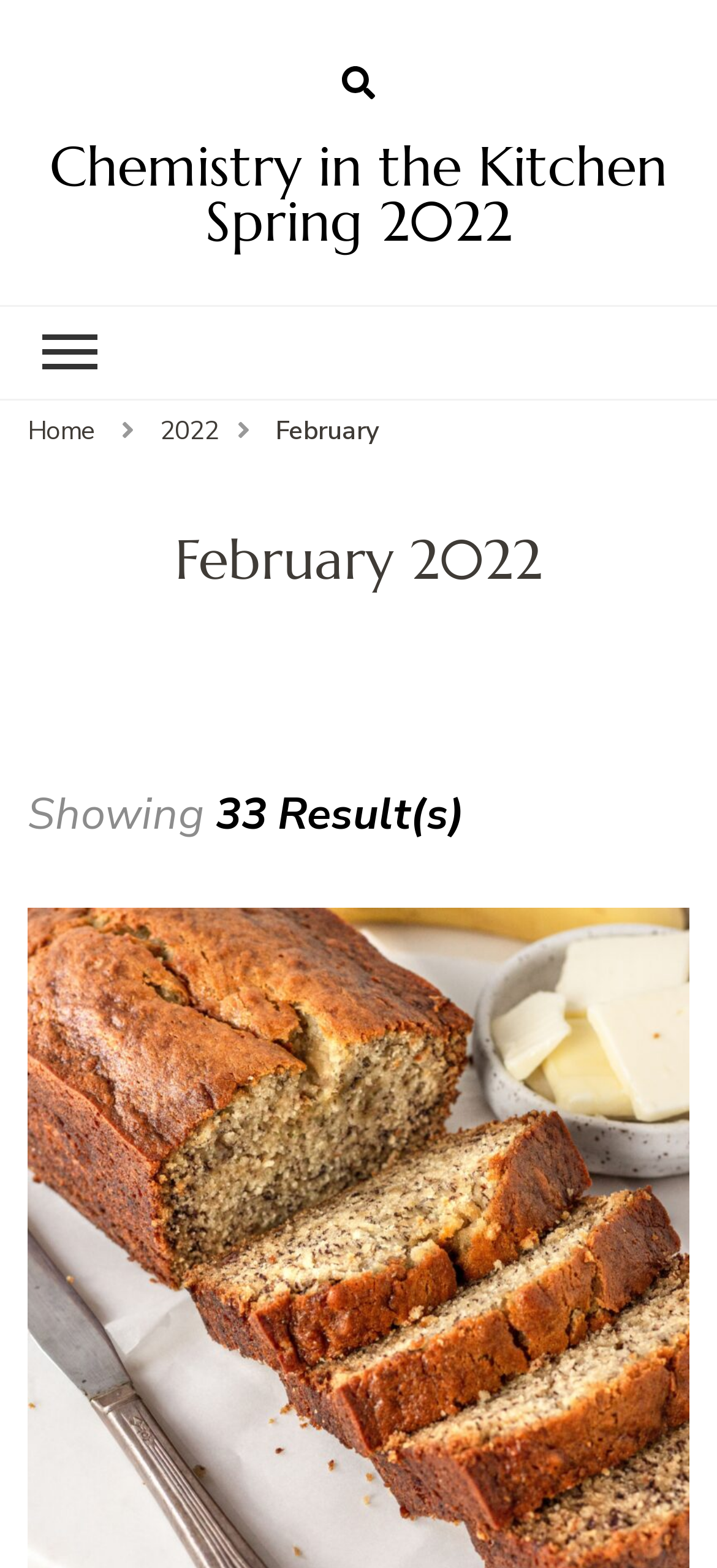Locate the bounding box of the UI element with the following description: "Home".

[0.038, 0.261, 0.133, 0.289]